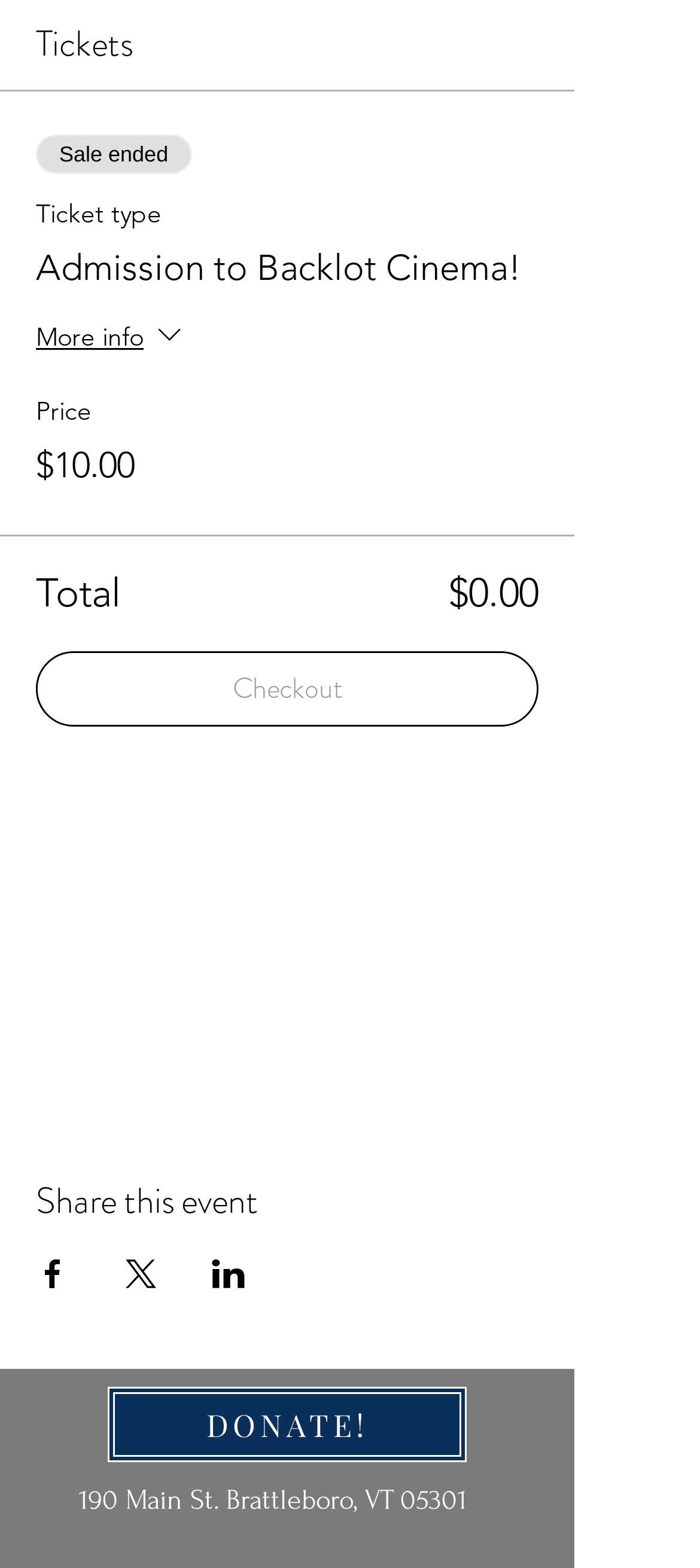Determine the bounding box coordinates for the HTML element described here: "More info".

[0.051, 0.201, 0.269, 0.232]